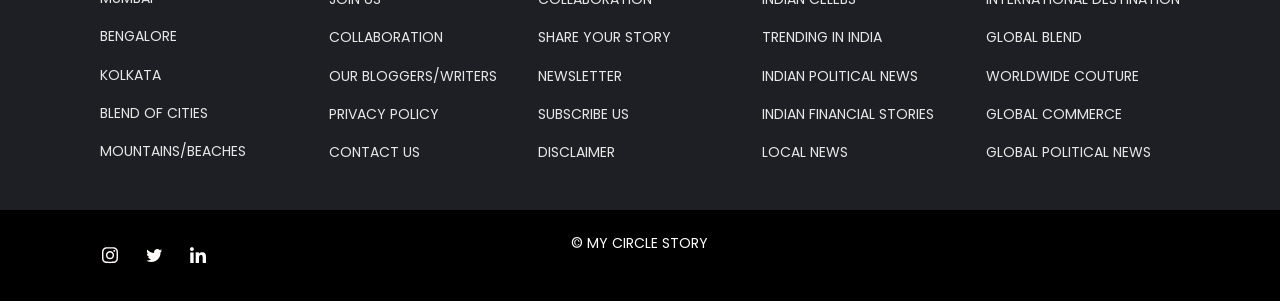Determine the coordinates of the bounding box that should be clicked to complete the instruction: "Subscribe to NEWSLETTER". The coordinates should be represented by four float numbers between 0 and 1: [left, top, right, bottom].

[0.42, 0.218, 0.486, 0.284]